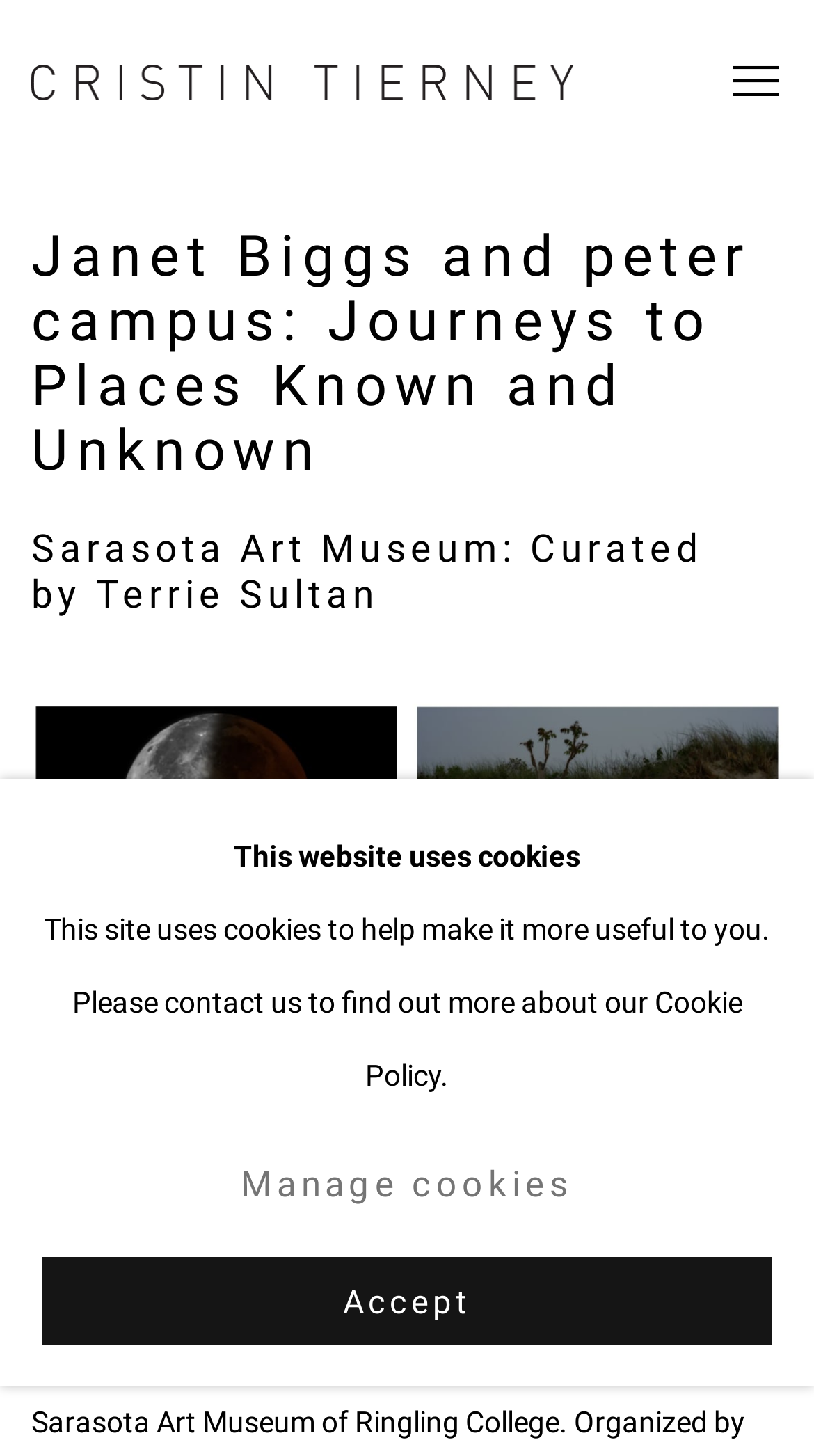What is the type of the element with the text 'Cristin Tierney'?
Answer the question with just one word or phrase using the image.

link